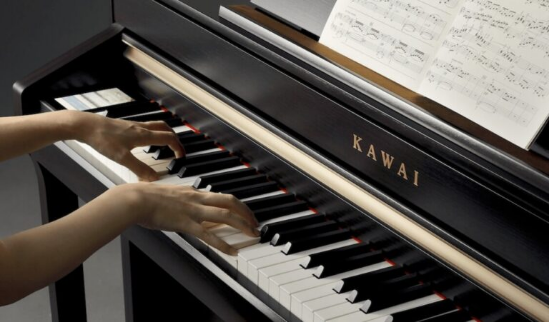What is visible above the keys?
Offer a detailed and full explanation in response to the question.

According to the caption, 'above the keys, sheet music is visible', implying that the player is using sheet music to guide their performance or practice.